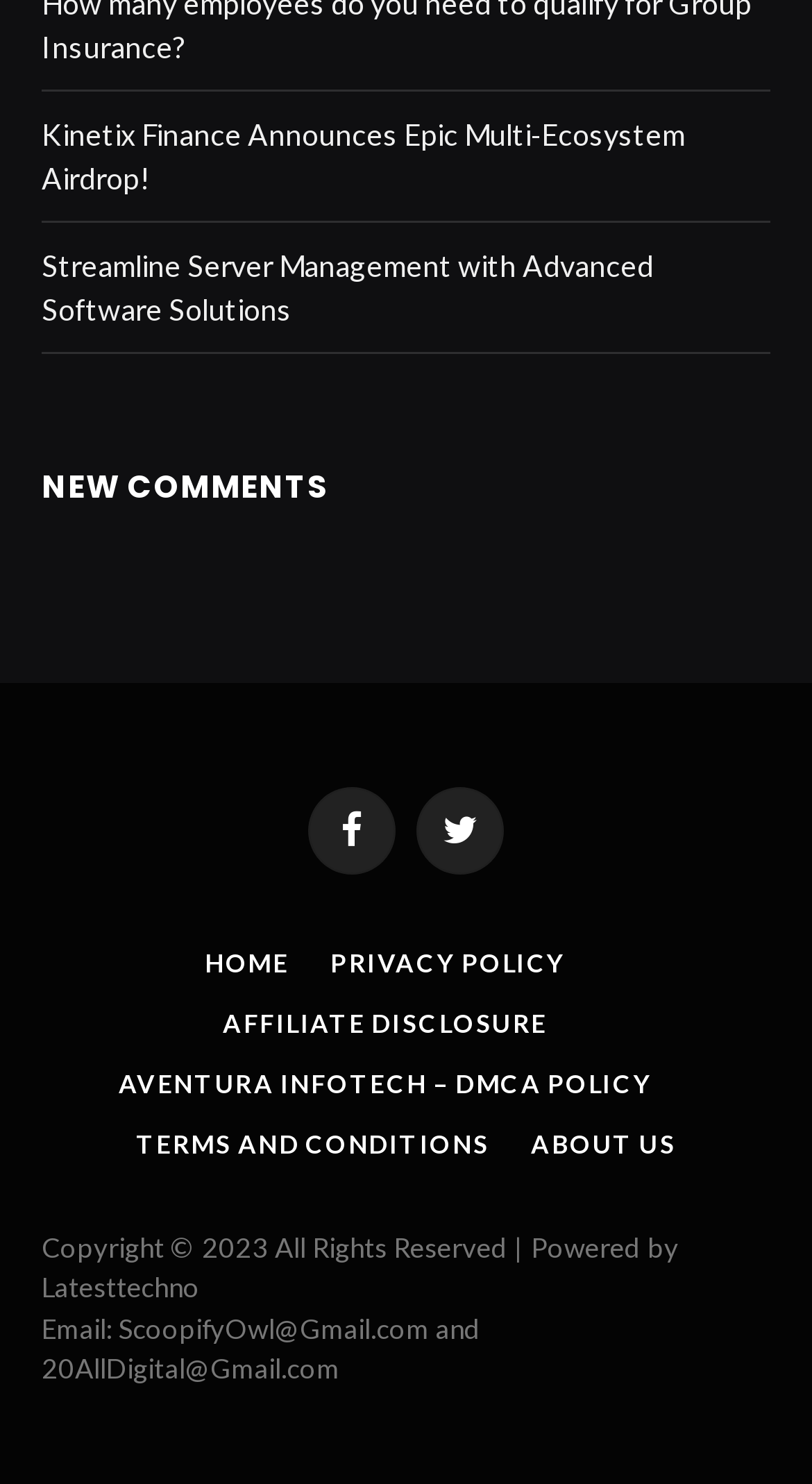How many links are available in the footer section?
Based on the image, answer the question in a detailed manner.

I counted the number of links available in the footer section of the webpage, which are HOME, PRIVACY POLICY, AFFILIATE DISCLOSURE, AVENTURA INFOTECH – DMCA POLICY, TERMS AND CONDITIONS, and ABOUT US, and found that there are 6 links.